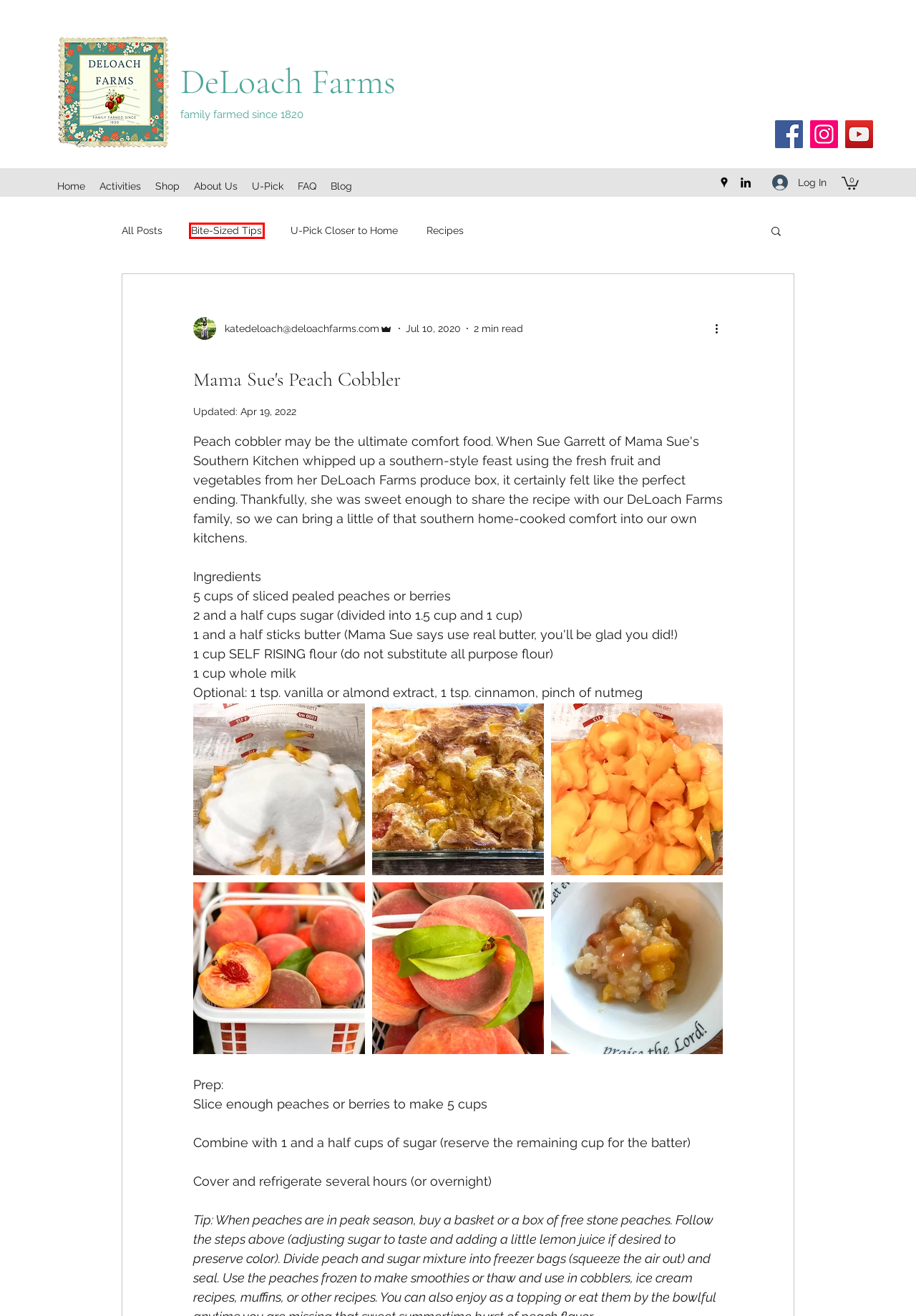You are given a screenshot of a webpage with a red rectangle bounding box around a UI element. Select the webpage description that best matches the new webpage after clicking the element in the bounding box. Here are the candidates:
A. Farm To Door Delivery | DeLoach Farms Produce | Alabama
B. Bite-Sized Tips
C. FAQ | DeLoach Farms Produce
D. U-Pick Closer to Home
E. Blog | DeLoach Farms Produce
F. Activities | DeLoach Farms
G. Recipes
H. U-Pick | DeLoach Farms

B